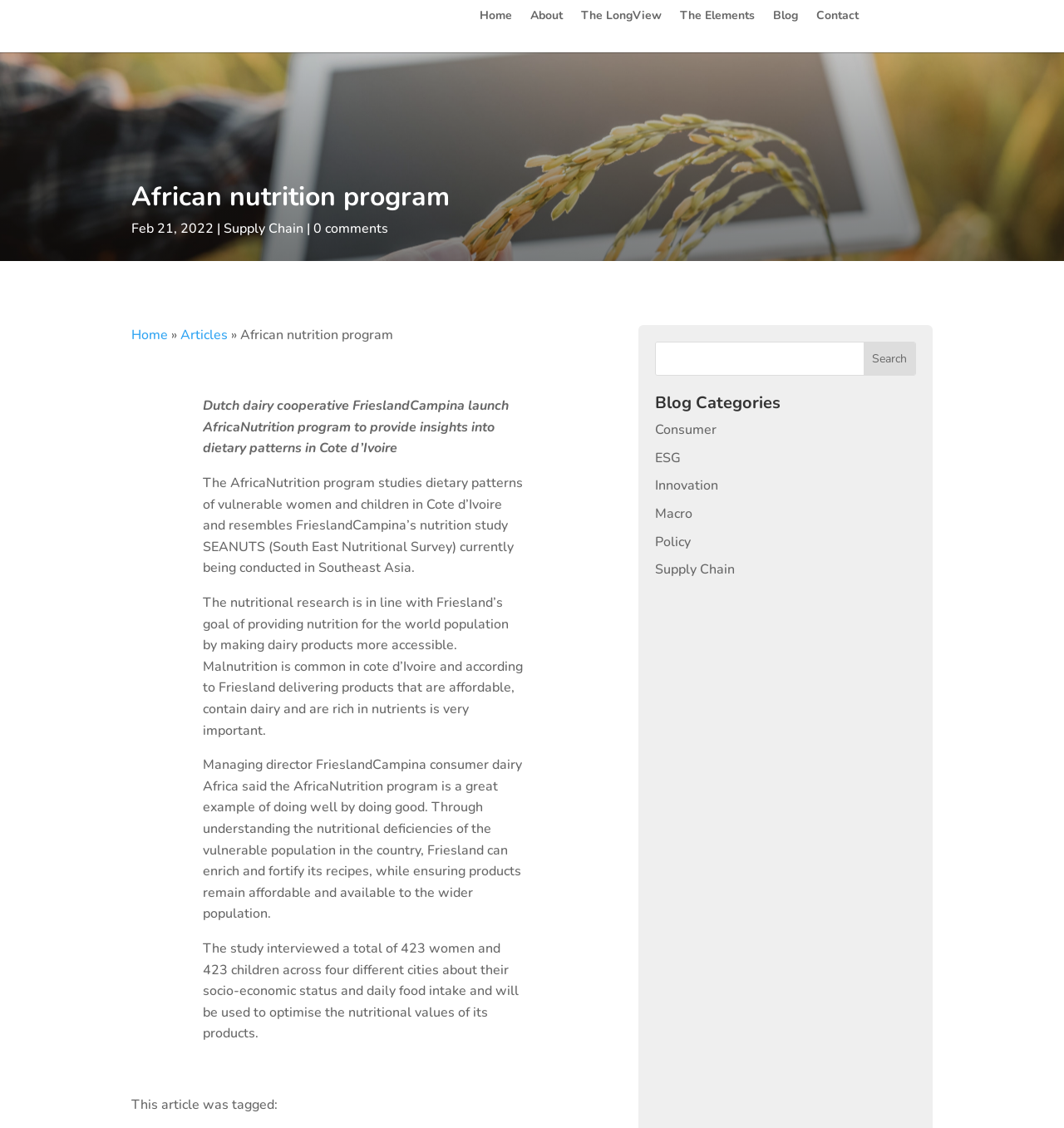Locate the bounding box coordinates of the area where you should click to accomplish the instruction: "Learn more about RT Specialty".

None